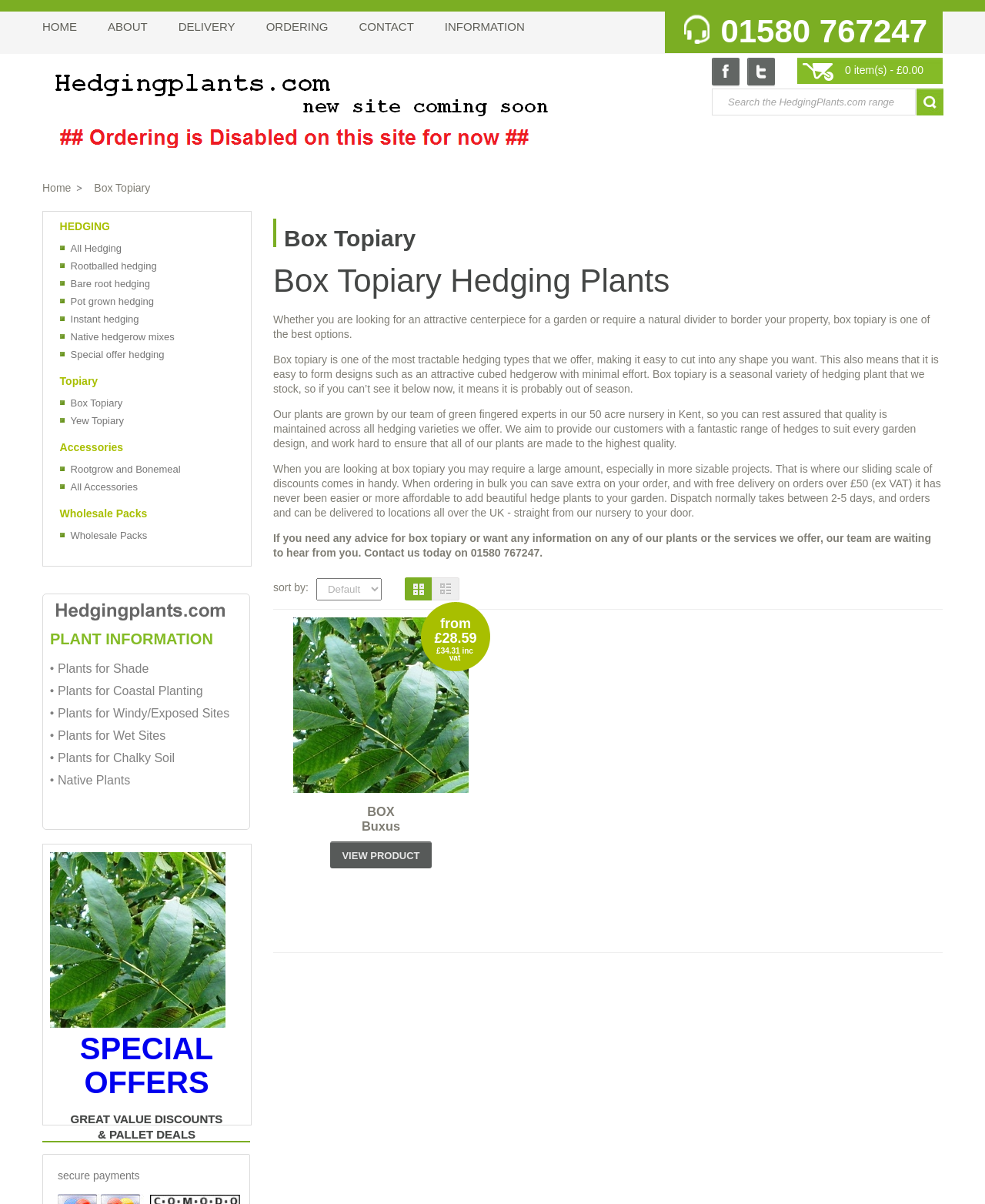What is the phone number to contact for advice?
Based on the image, please offer an in-depth response to the question.

I found the phone number by looking at the static text element that says 'If you need any advice for box topiary or want any information on any of our plants or the services we offer, our team are waiting to hear from you. Contact us today on 01580 767247.'